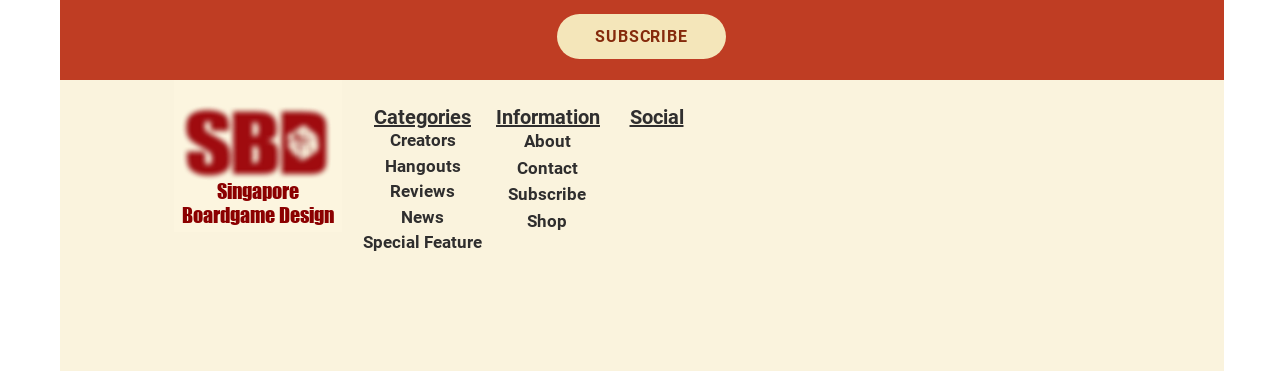Determine the bounding box coordinates of the clickable region to execute the instruction: "go to About page". The coordinates should be four float numbers between 0 and 1, denoted as [left, top, right, bottom].

[0.409, 0.354, 0.446, 0.407]